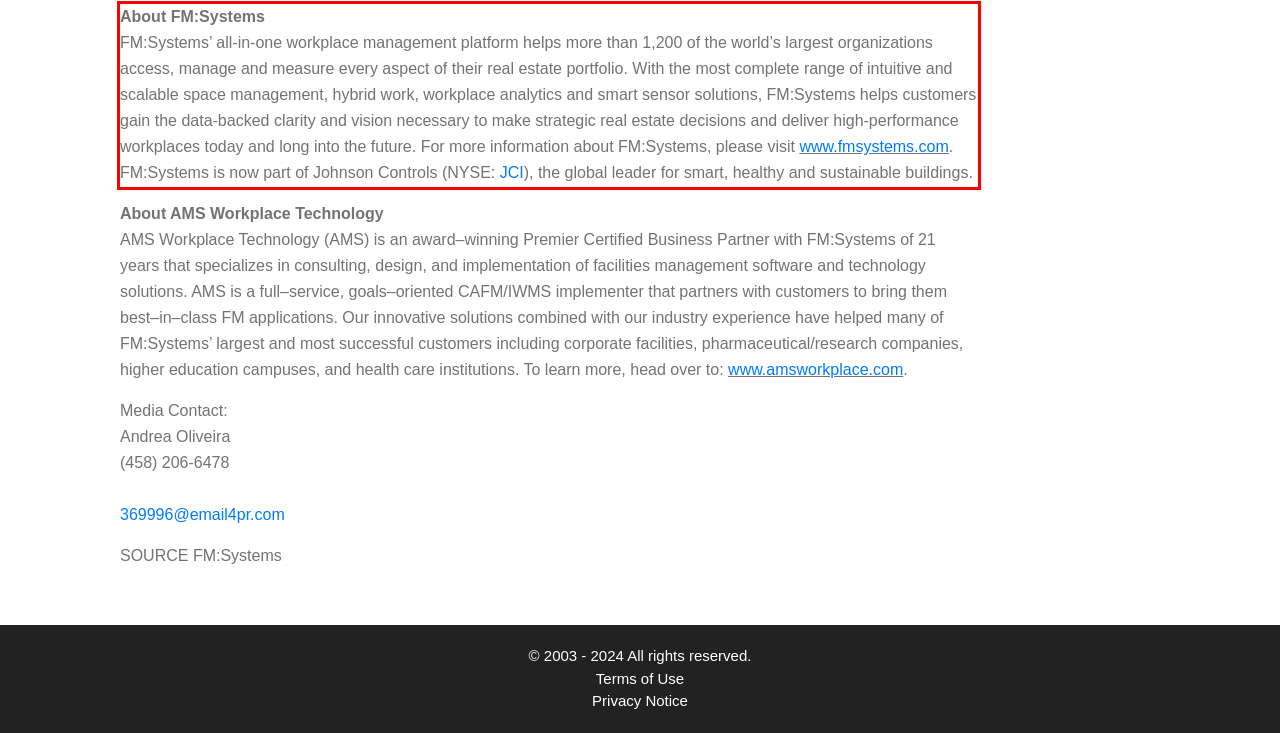You have a screenshot of a webpage with a red bounding box. Identify and extract the text content located inside the red bounding box.

About FM:Systems FM:Systems’ all-in-one workplace management platform helps more than 1,200 of the world’s largest organizations access, manage and measure every aspect of their real estate portfolio. With the most complete range of intuitive and scalable space management, hybrid work, workplace analytics and smart sensor solutions, FM:Systems helps customers gain the data-backed clarity and vision necessary to make strategic real estate decisions and deliver high-performance workplaces today and long into the future. For more information about FM:Systems, please visit www.fmsystems.com. FM:Systems is now part of Johnson Controls (NYSE: JCI), the global leader for smart, healthy and sustainable buildings.